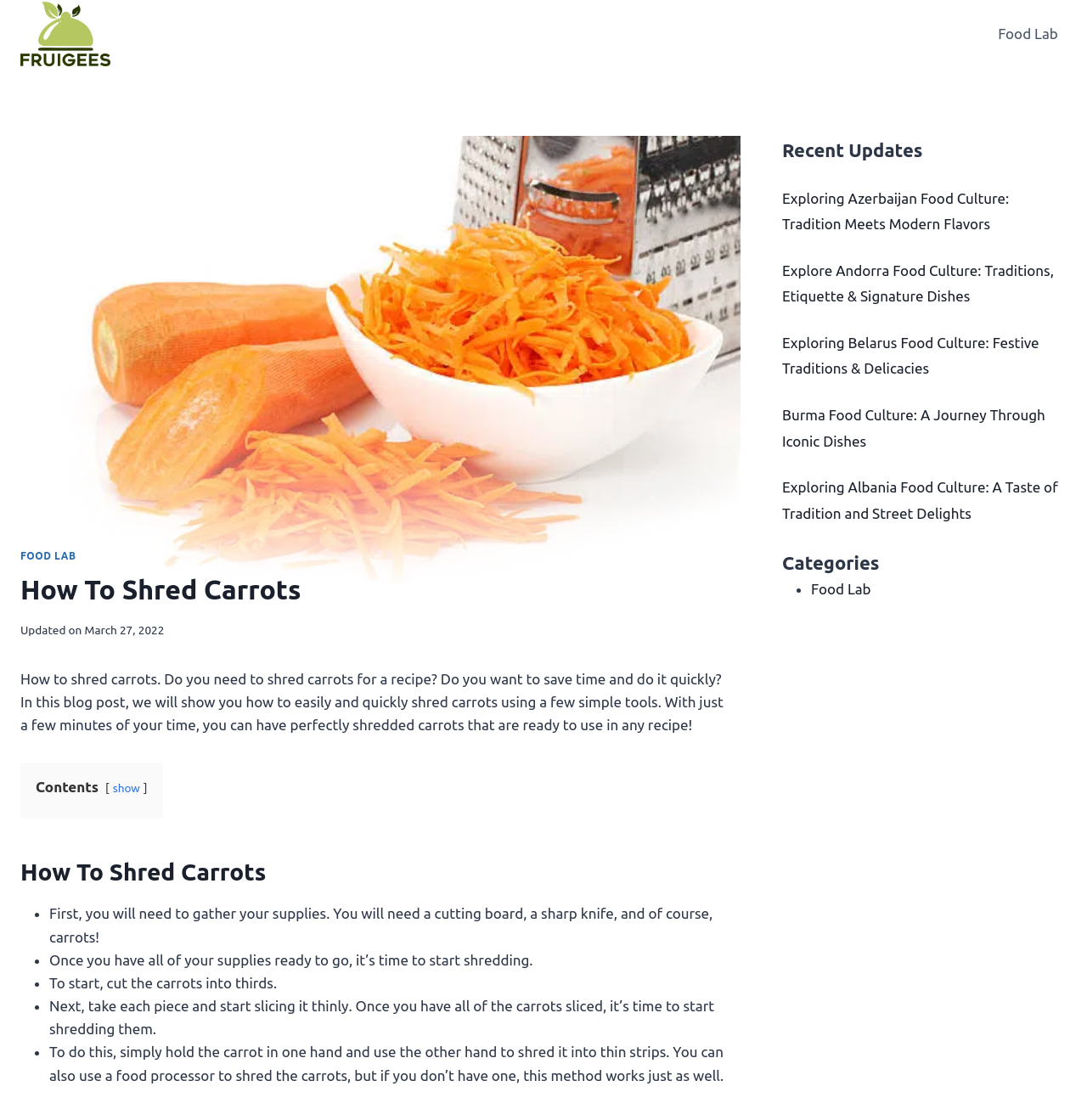What is the name of the website?
Could you please answer the question thoroughly and with as much detail as possible?

The name of the website can be found at the top left corner of the webpage, where it says 'Fruigees' in a link format.